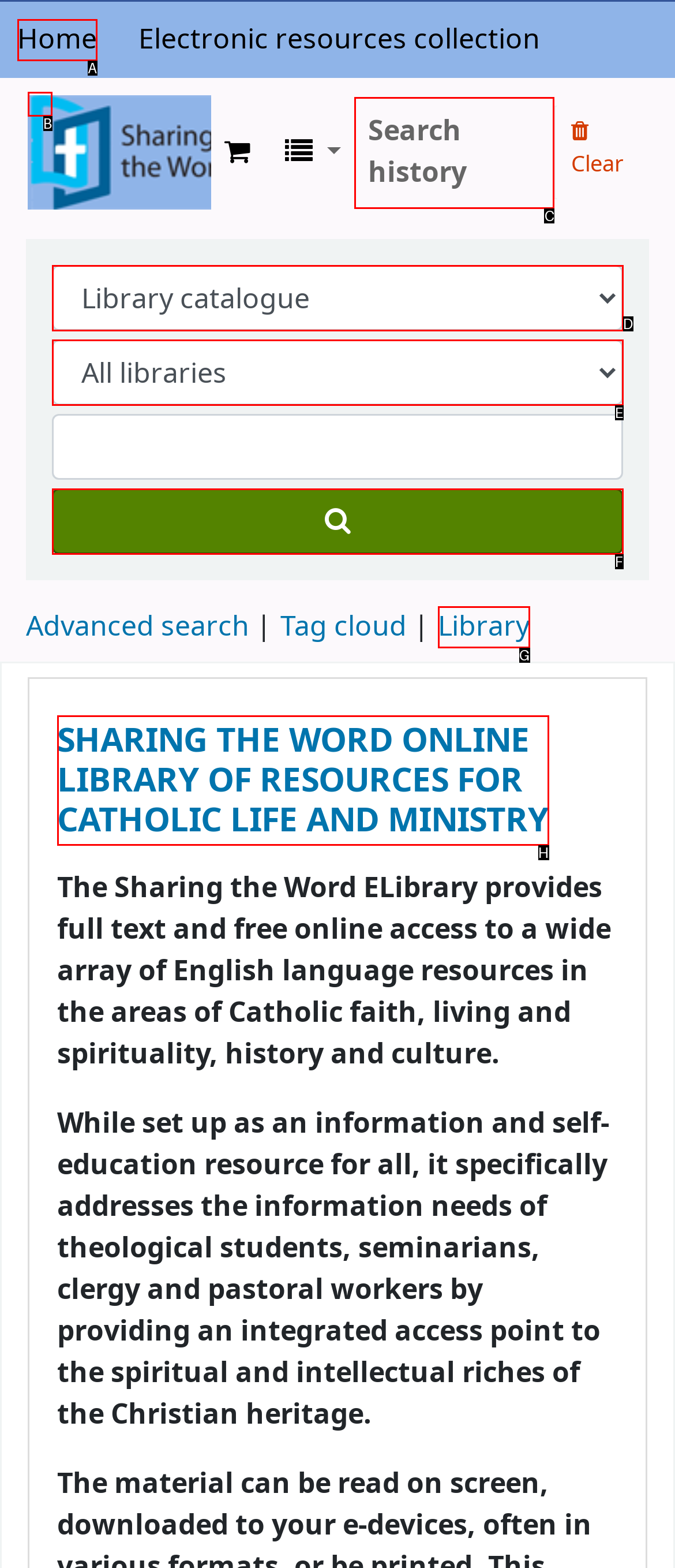Choose the letter of the element that should be clicked to complete the task: View search history
Answer with the letter from the possible choices.

C